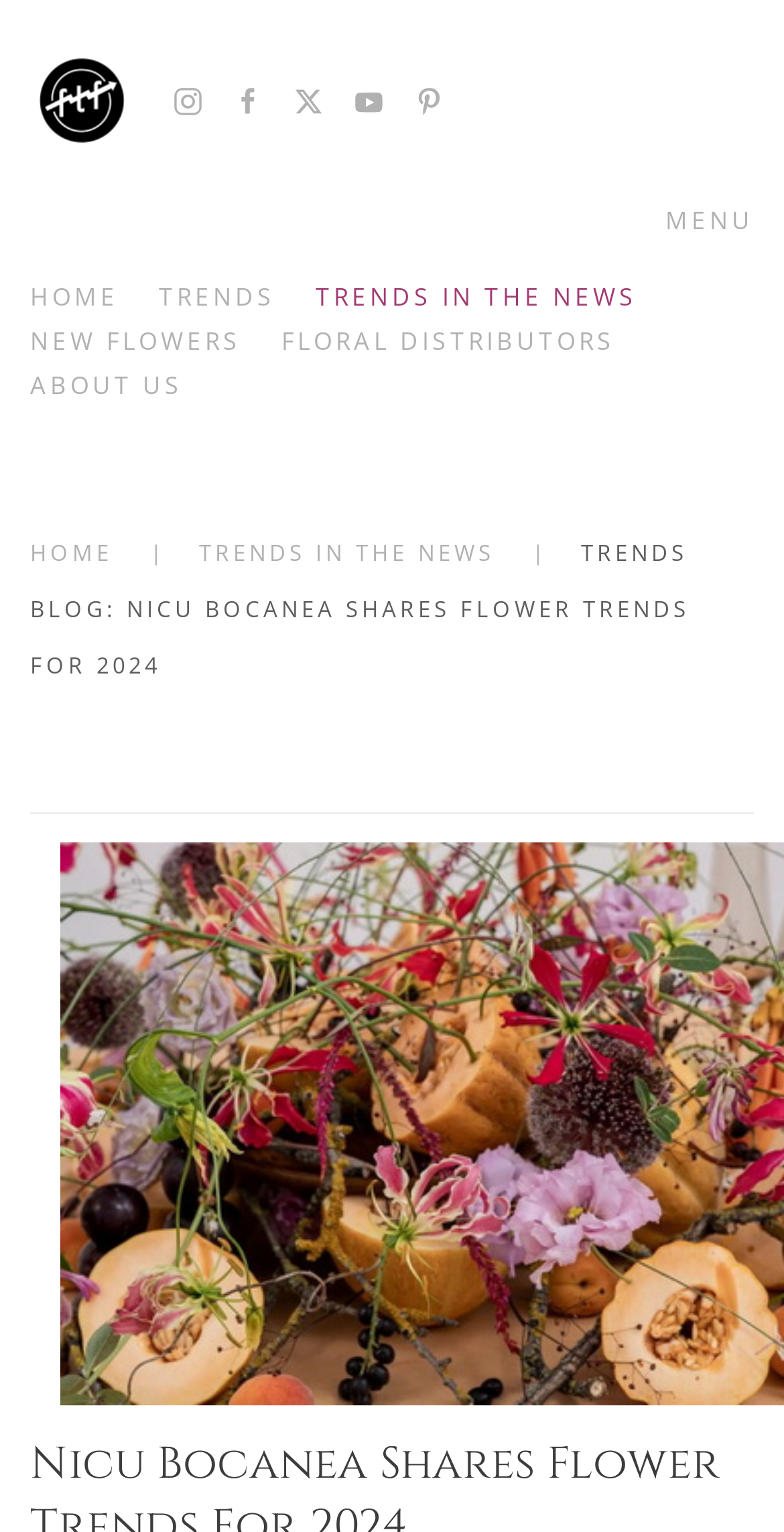Find and specify the bounding box coordinates that correspond to the clickable region for the instruction: "Skip to main content".

[0.115, 0.06, 0.515, 0.085]